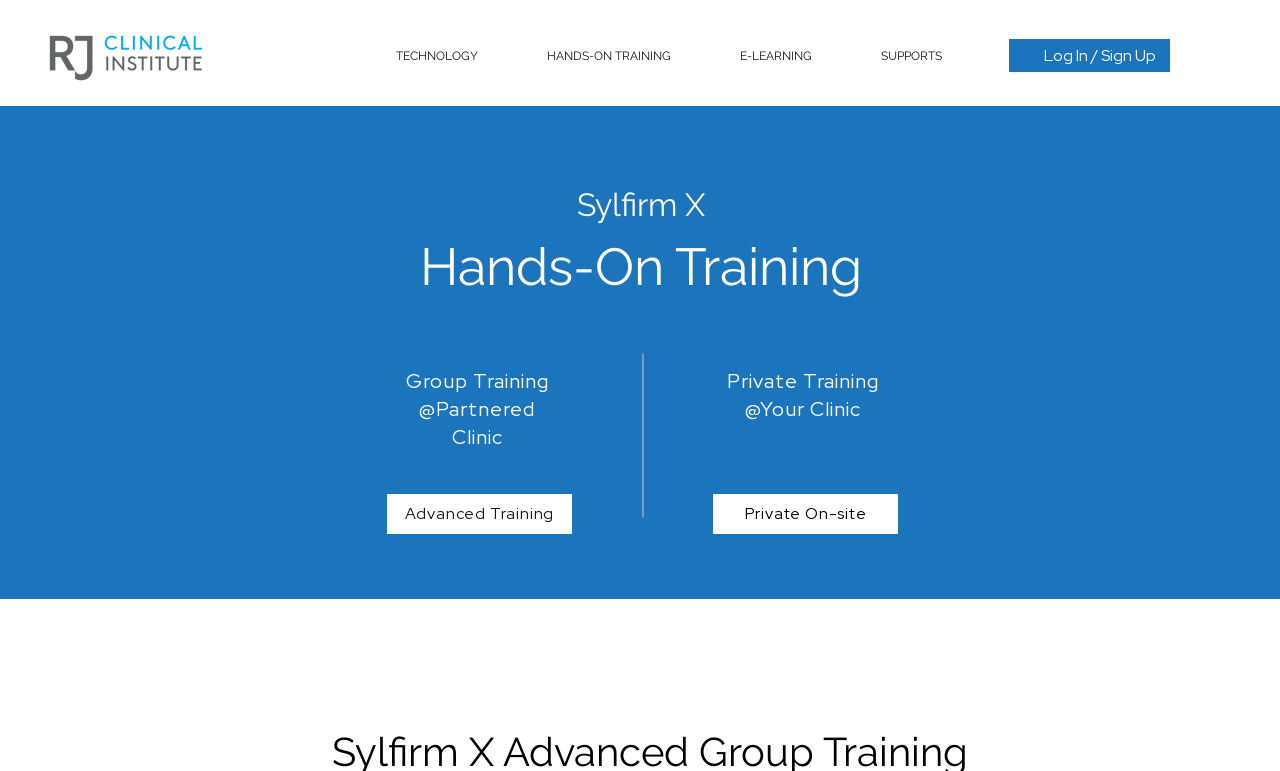Utilize the information from the image to answer the question in detail:
What is the main topic of the webpage?

The main topic of the webpage is Sylfirm X training, as indicated by the main heading 'Sylfirm X Hands-On Training' and the various links and options related to training on the webpage.